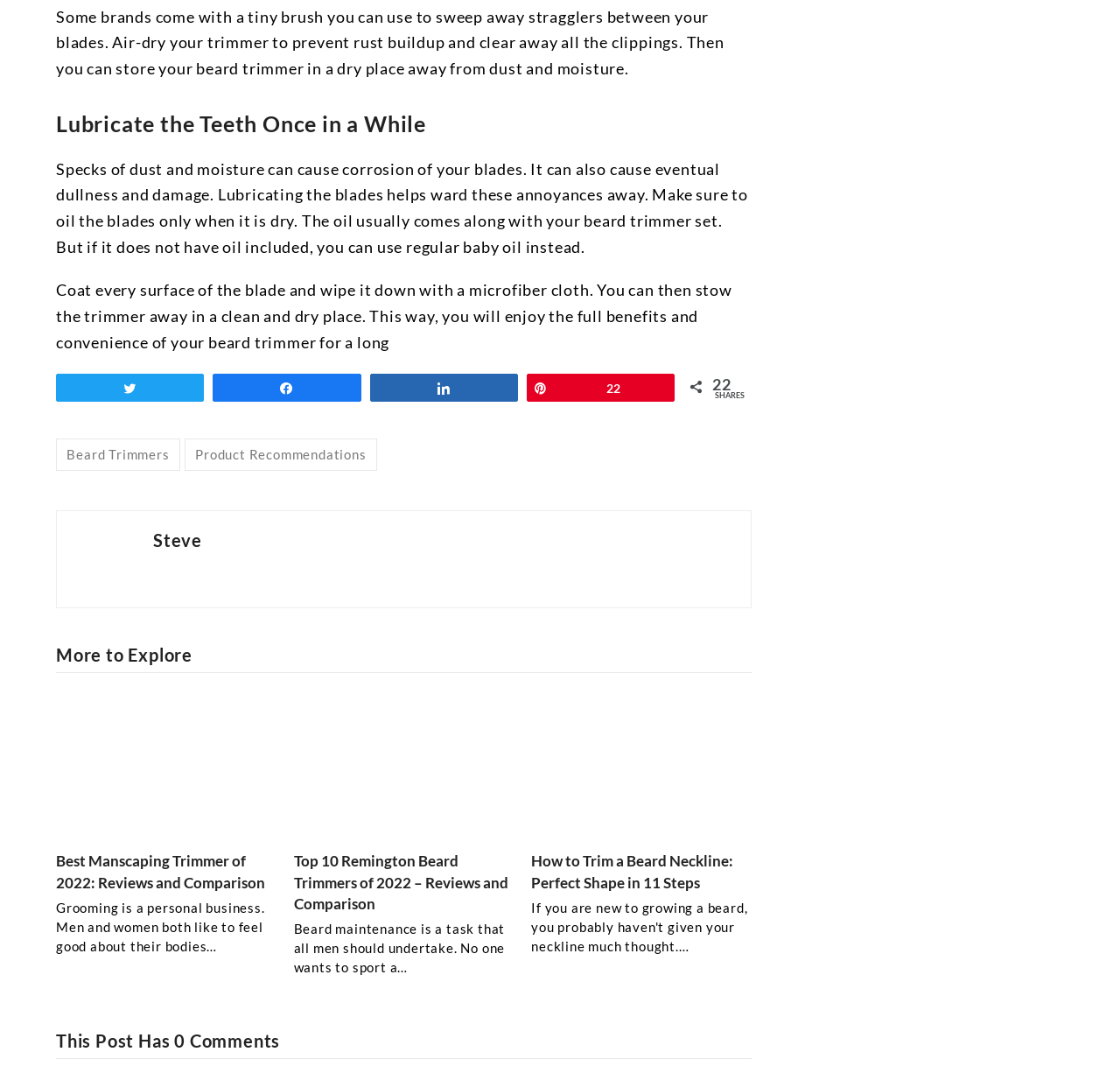Provide the bounding box coordinates for the UI element that is described as: "Beard Trimmers".

[0.05, 0.403, 0.161, 0.433]